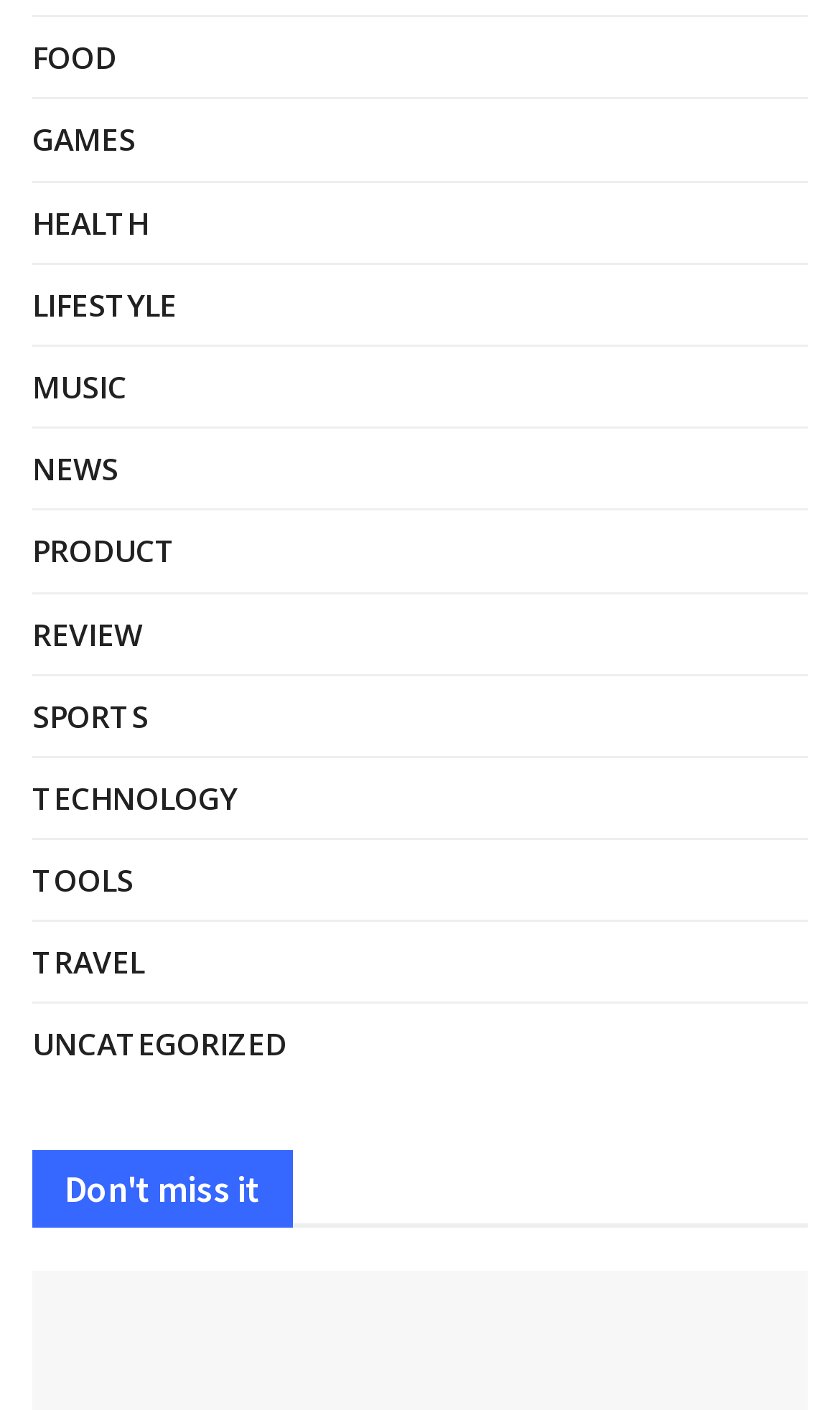Please identify the bounding box coordinates of the element's region that should be clicked to execute the following instruction: "explore TECHNOLOGY". The bounding box coordinates must be four float numbers between 0 and 1, i.e., [left, top, right, bottom].

[0.038, 0.547, 0.282, 0.585]